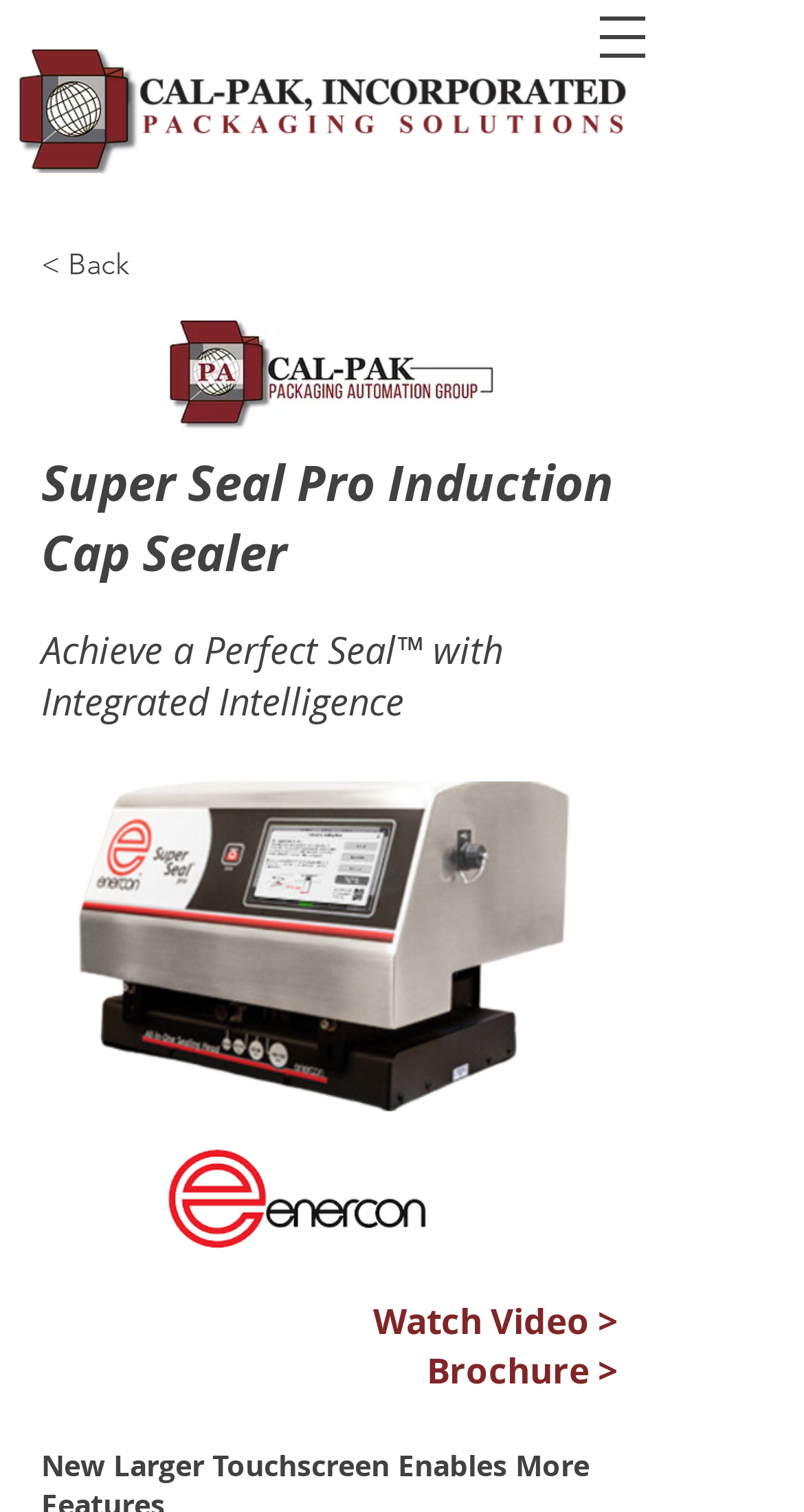Answer the question using only one word or a concise phrase: What is the logo above the navigation menu?

Cal-Pak logo